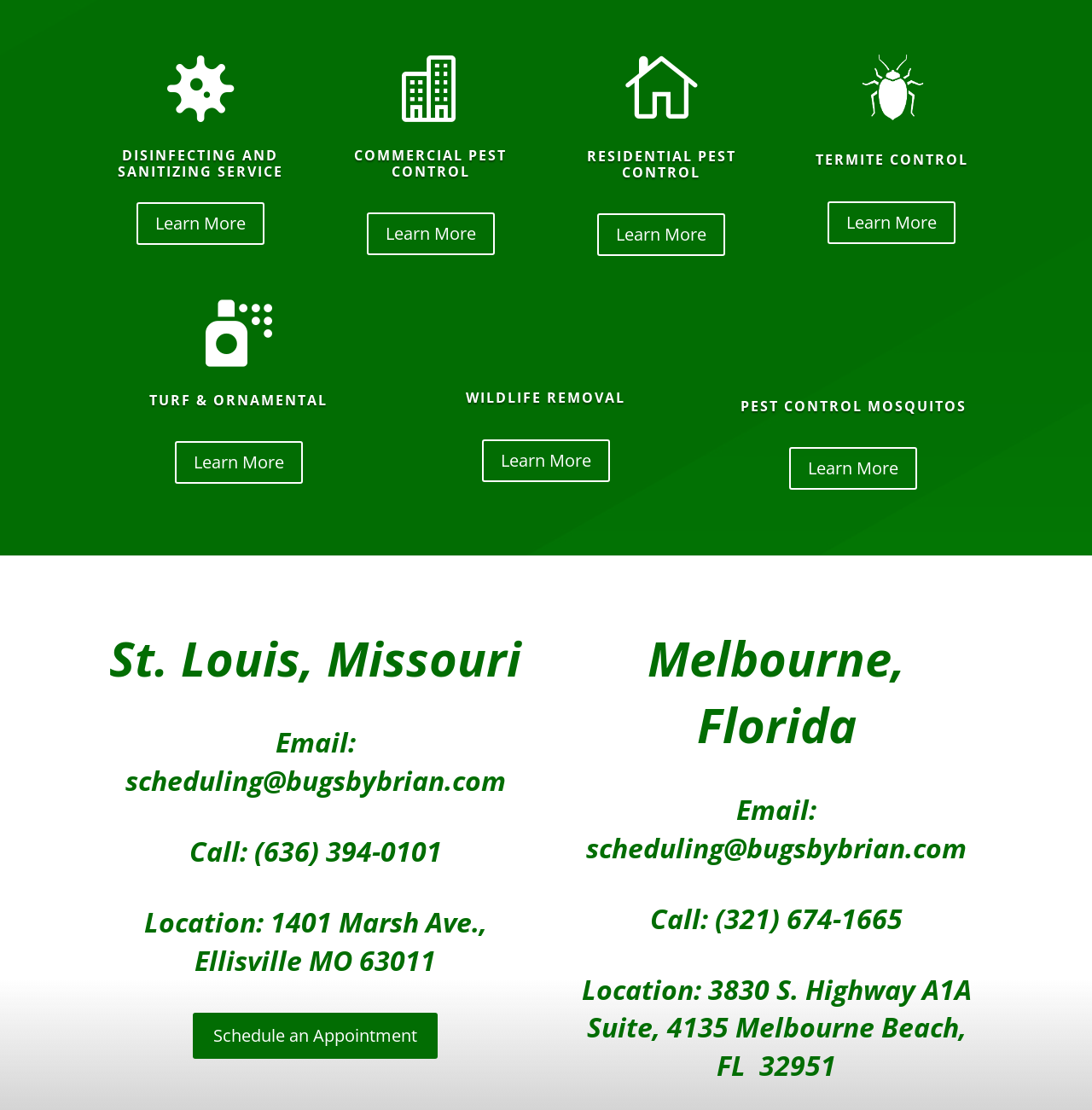Answer the question briefly using a single word or phrase: 
What is the email address for scheduling?

scheduling@bugsbybrian.com